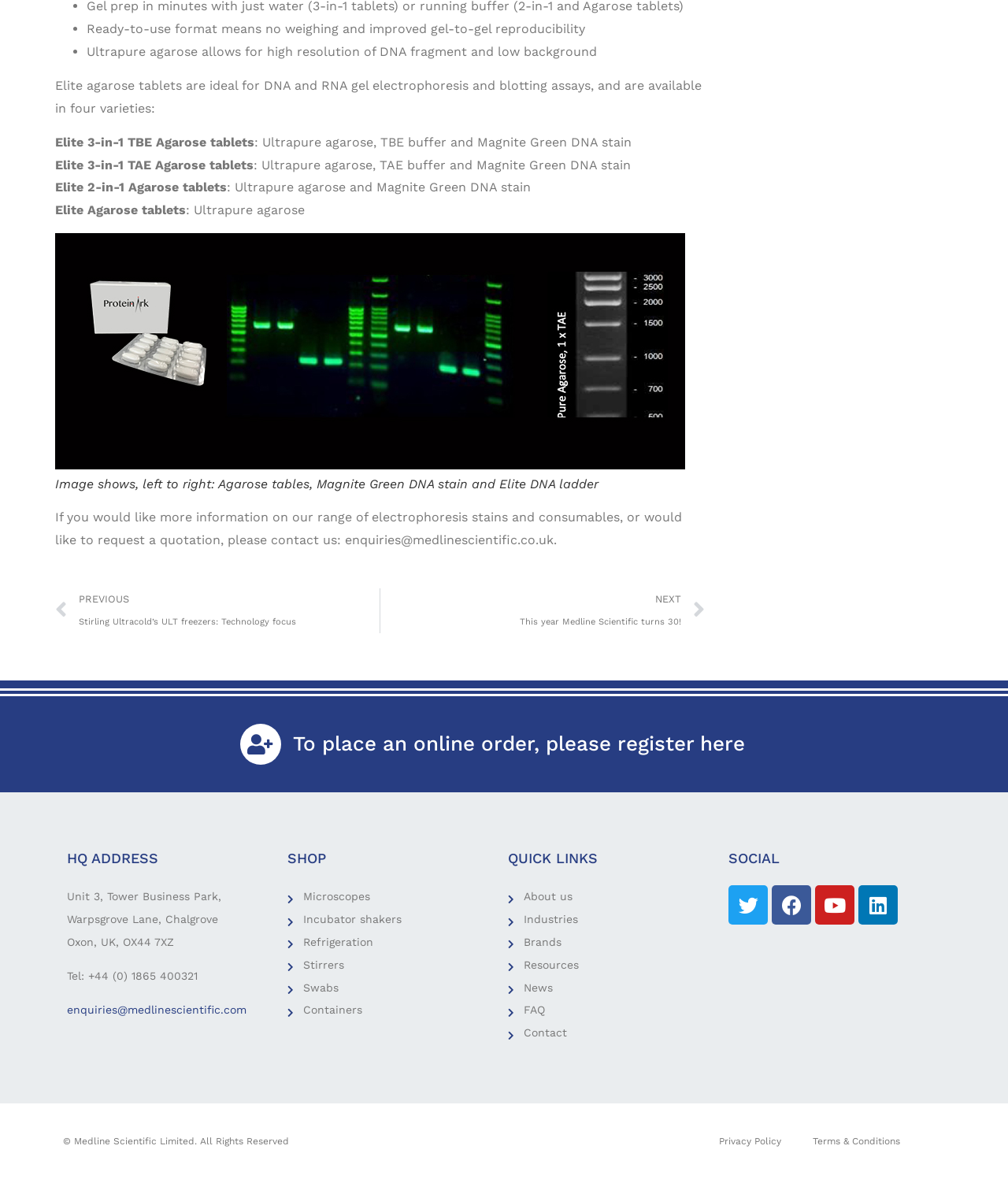Use a single word or phrase to answer the question: How can I contact Medline Scientific for more information?

enquiries@medlinescientific.co.uk